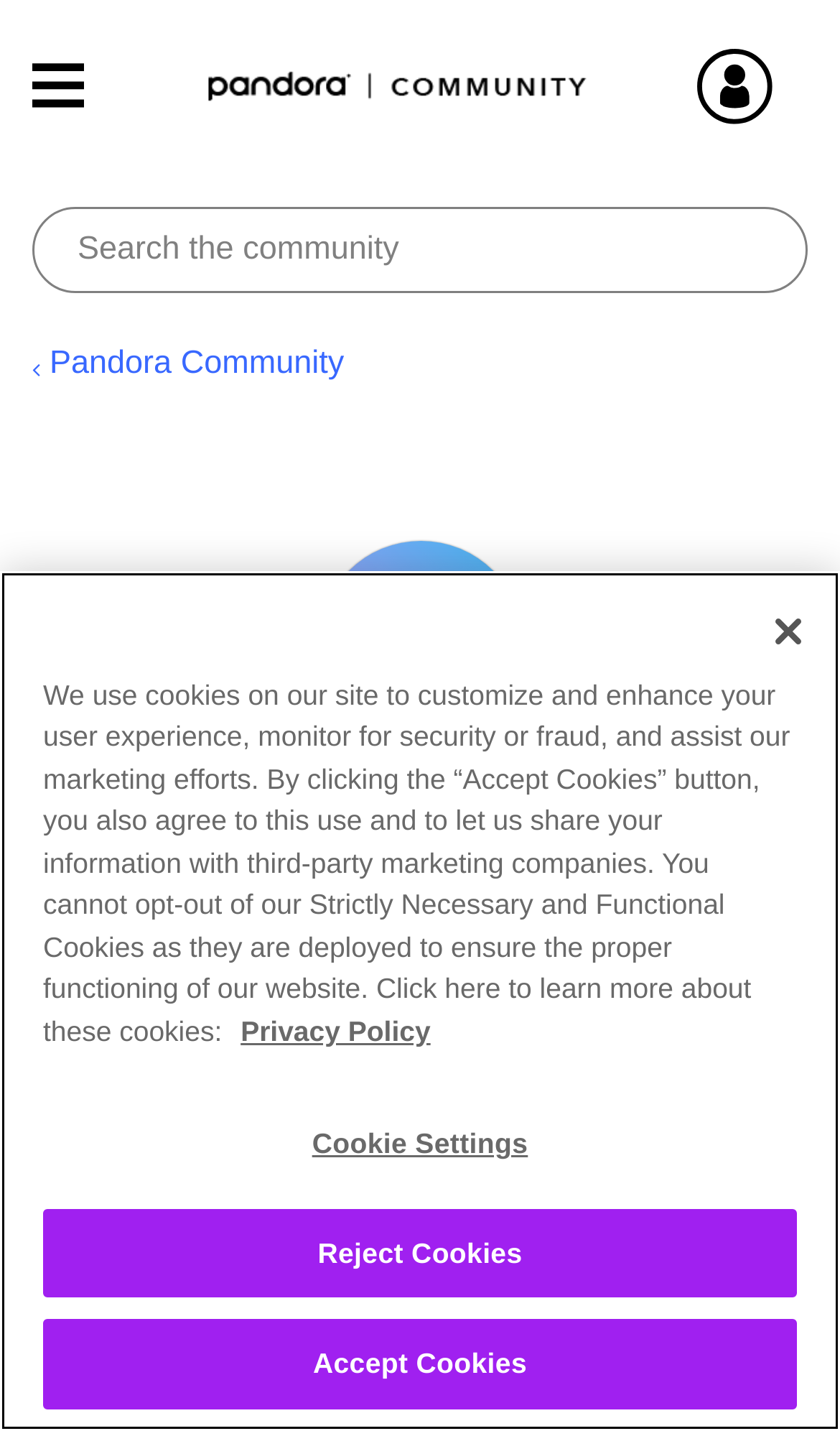Please mark the bounding box coordinates of the area that should be clicked to carry out the instruction: "Browse the community".

[0.038, 0.026, 0.151, 0.092]